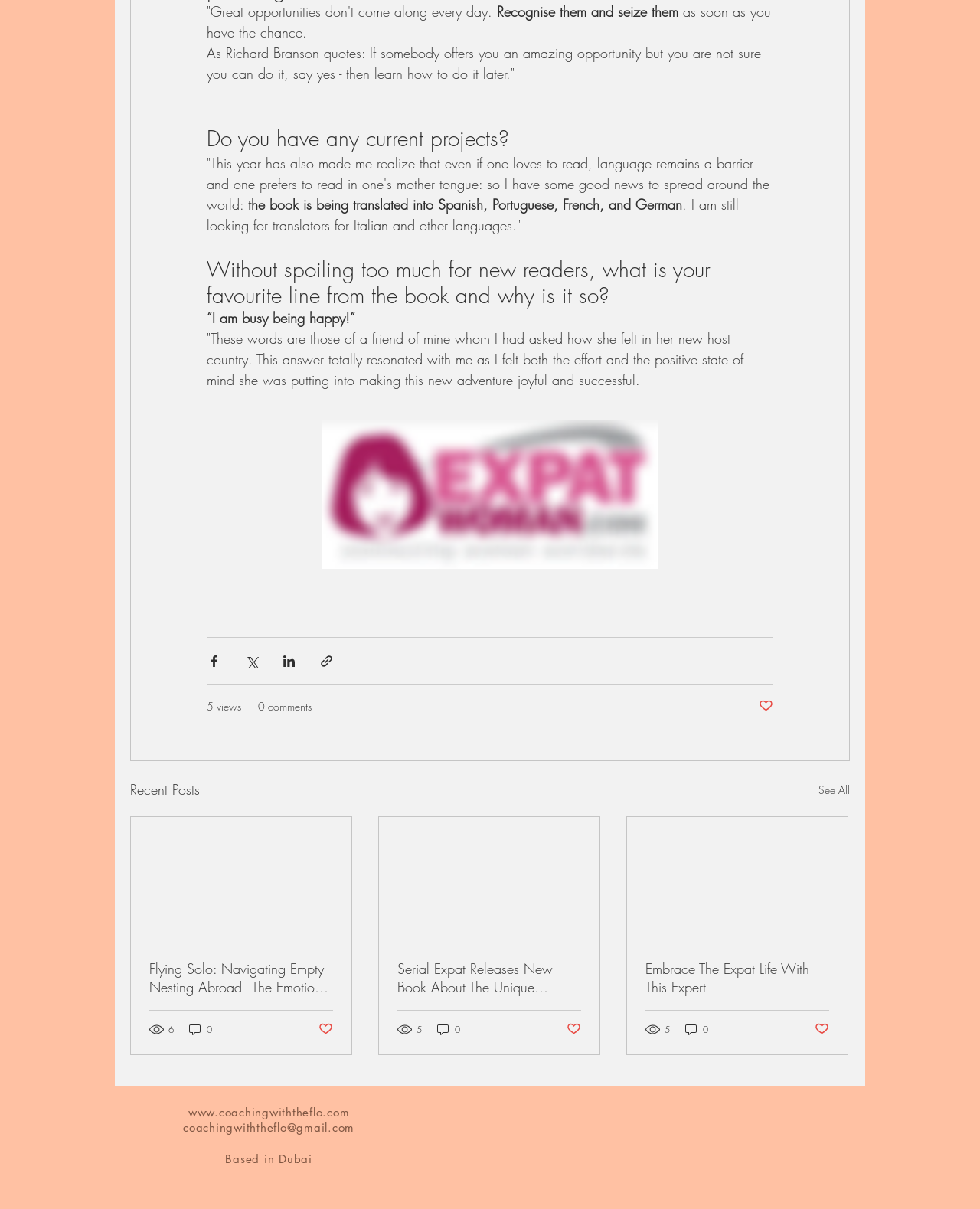Provide a one-word or one-phrase answer to the question:
What is the main topic of the webpage?

Expat life and book